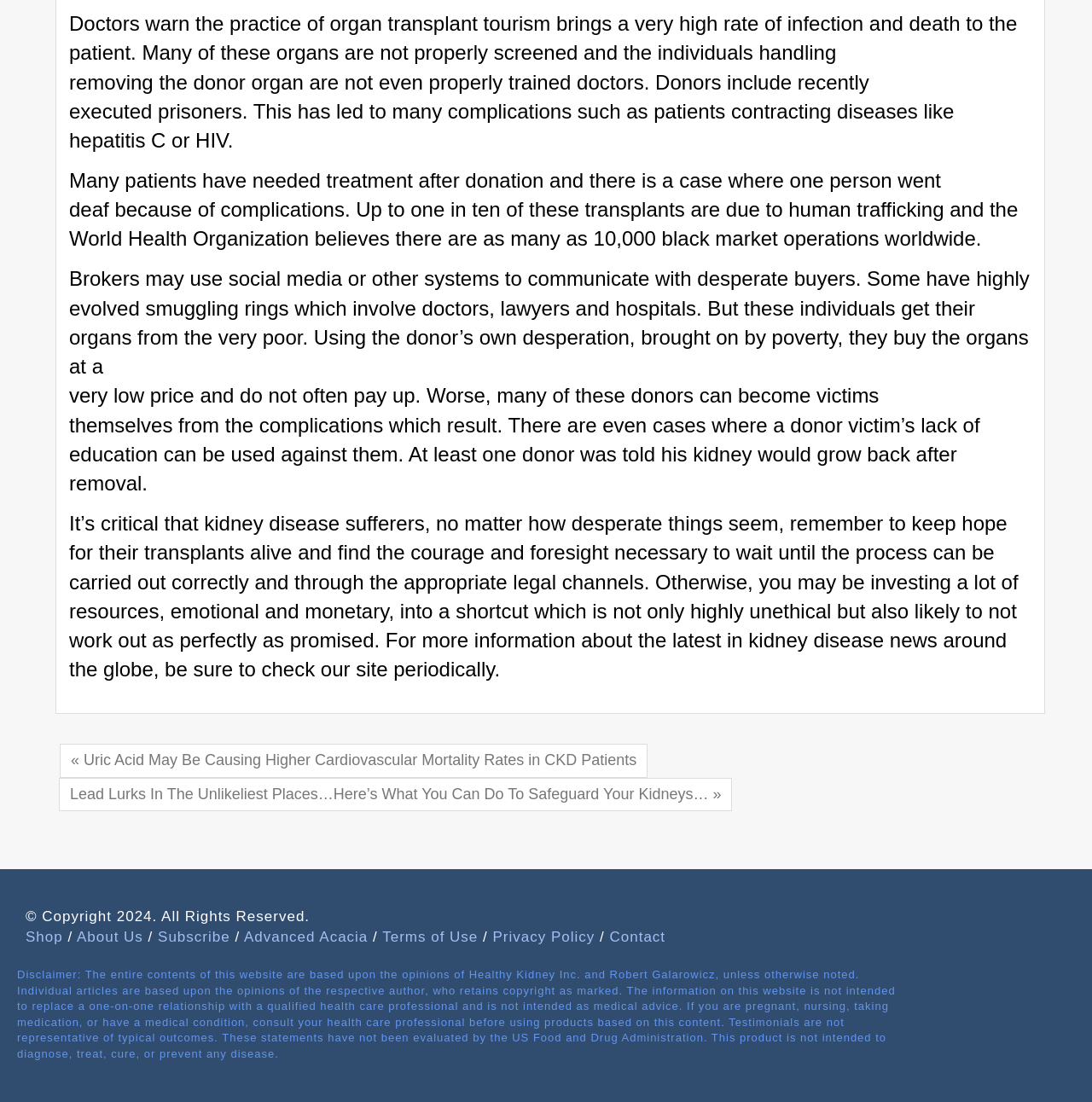Can you identify the bounding box coordinates of the clickable region needed to carry out this instruction: 'Contact the website administrator'? The coordinates should be four float numbers within the range of 0 to 1, stated as [left, top, right, bottom].

[0.558, 0.843, 0.609, 0.858]